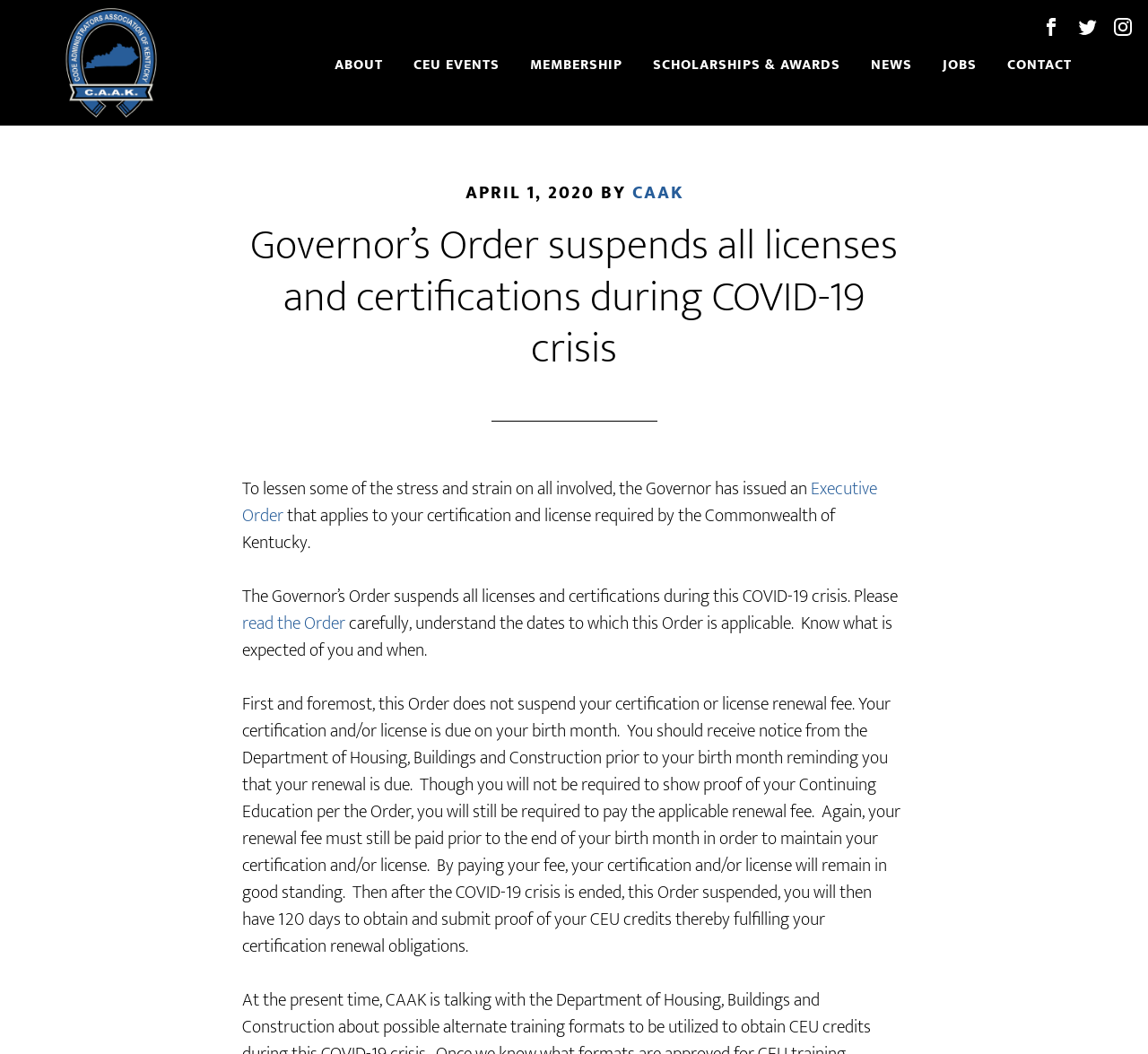For the element described, predict the bounding box coordinates as (top-left x, top-left y, bottom-right x, bottom-right y). All values should be between 0 and 1. Element description: Executive Order

[0.211, 0.449, 0.764, 0.504]